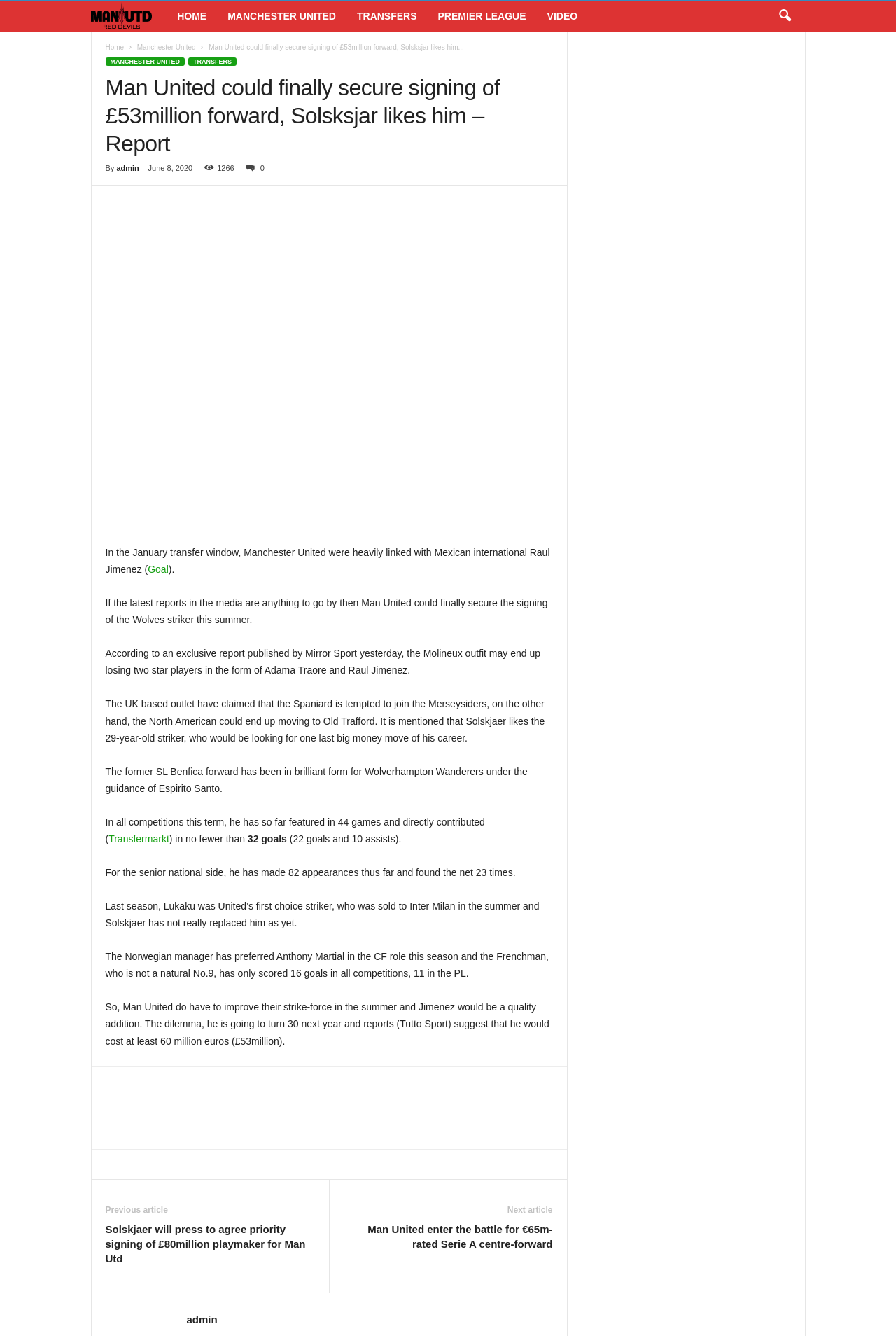Find and specify the bounding box coordinates that correspond to the clickable region for the instruction: "Search using the search icon".

[0.858, 0.001, 0.893, 0.024]